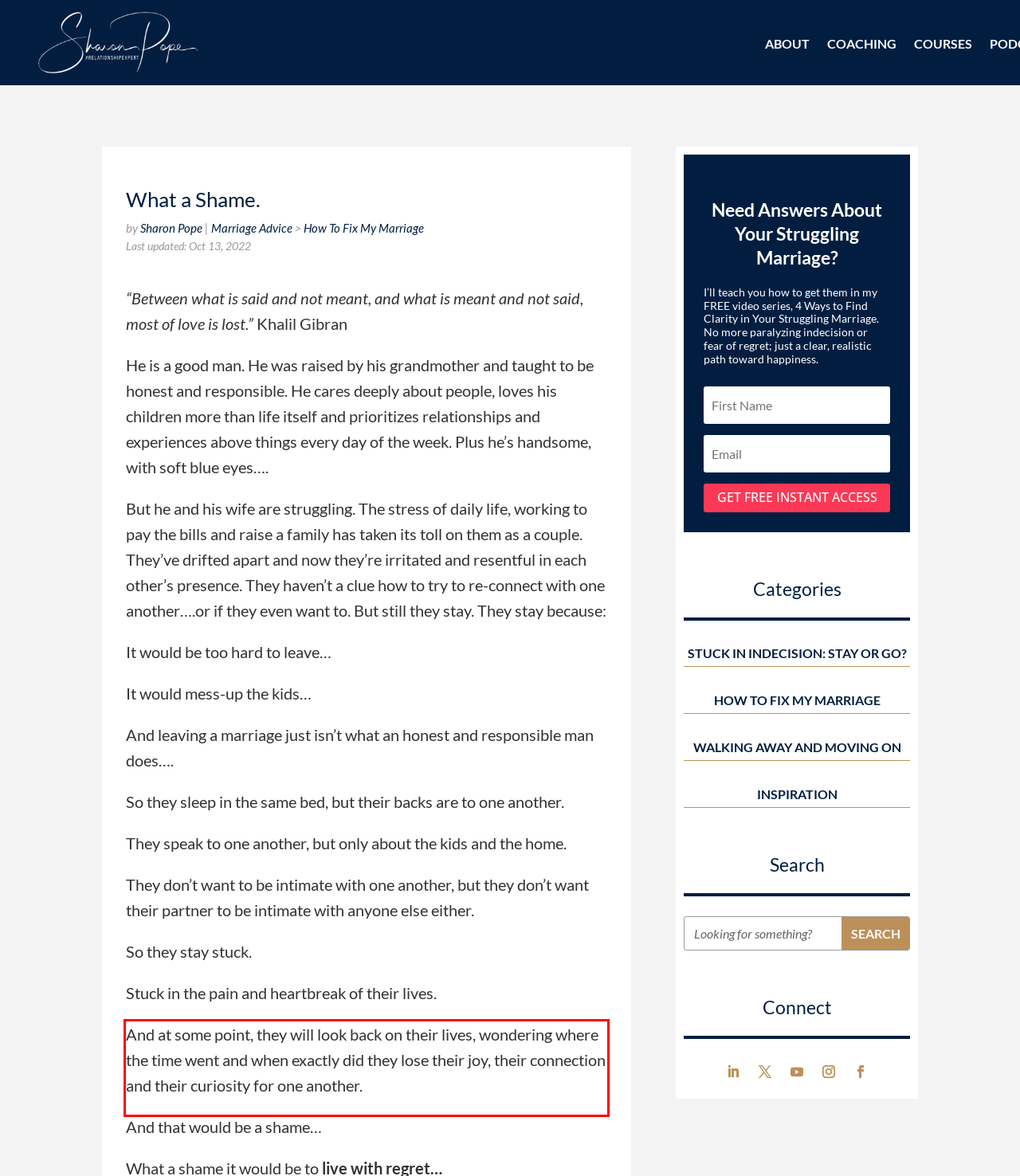The screenshot you have been given contains a UI element surrounded by a red rectangle. Use OCR to read and extract the text inside this red rectangle.

And at some point, they will look back on their lives, wondering where the time went and when exactly did they lose their joy, their connection and their curiosity for one another.